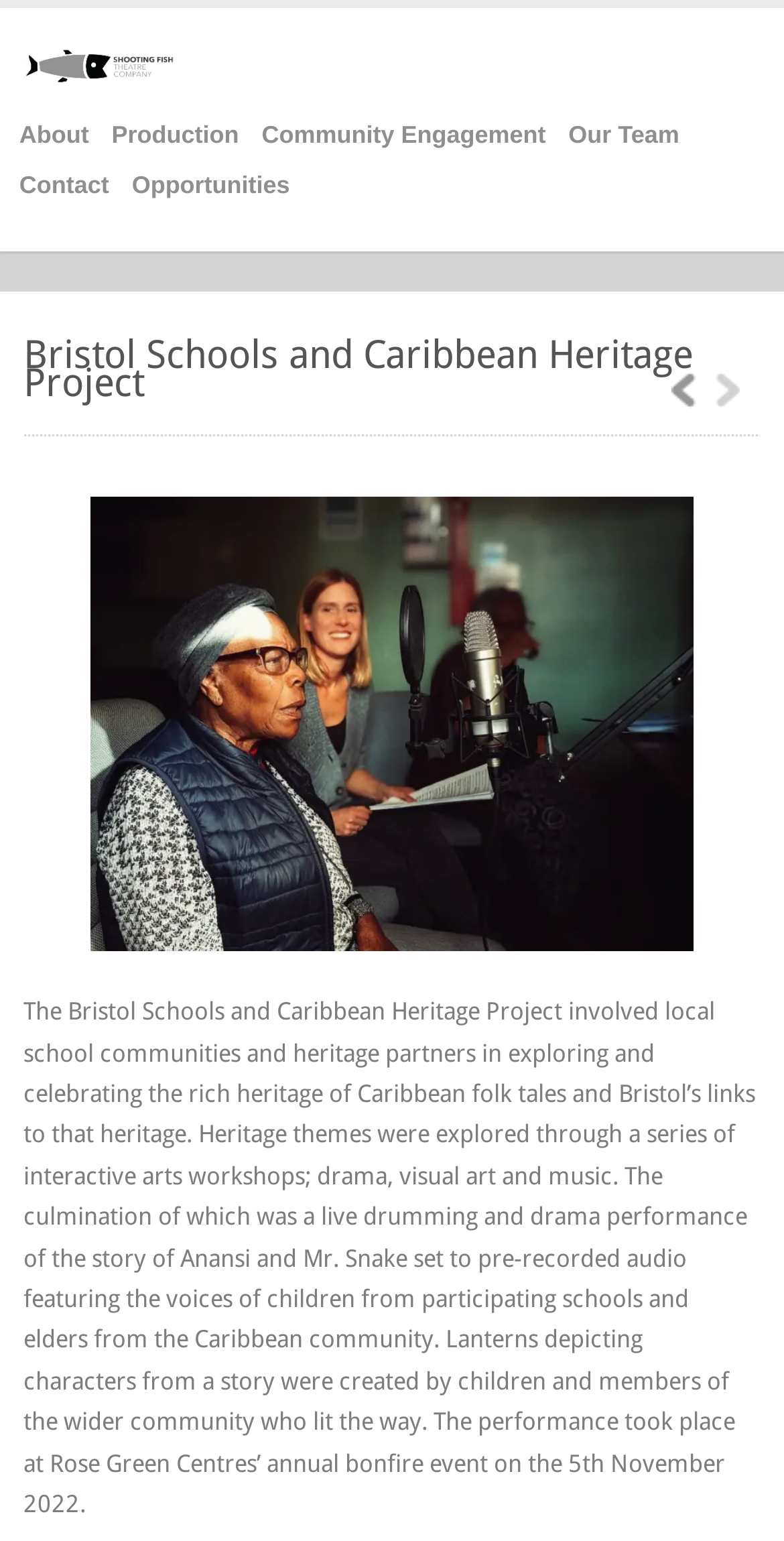Using the information in the image, give a detailed answer to the following question: What is the date of the Rose Green Centres’ annual bonfire event?

The webpage mentions that the performance took place at Rose Green Centres’ annual bonfire event on the 5th November 2022.